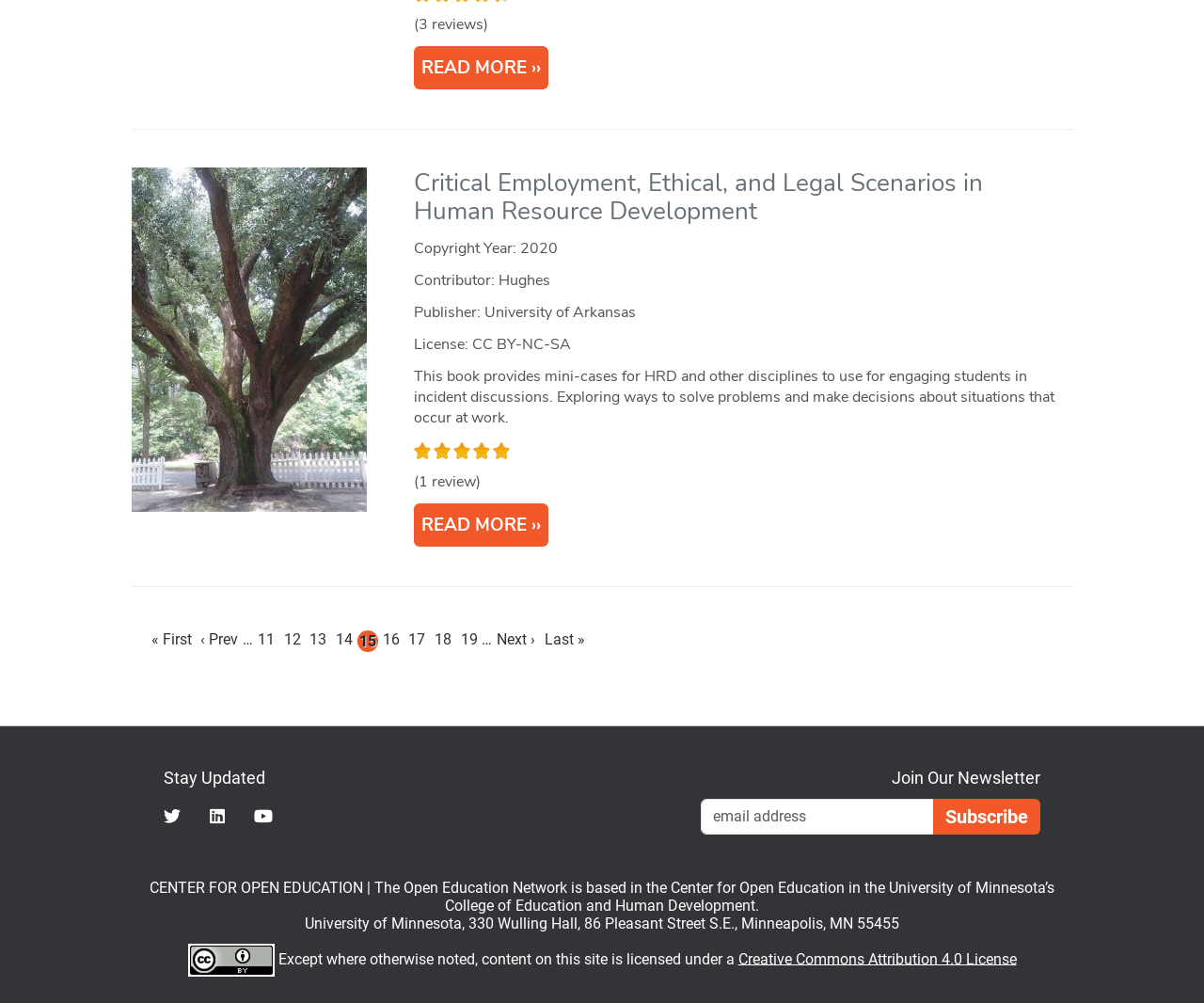Identify the bounding box coordinates for the region to click in order to carry out this instruction: "Follow on Twitter". Provide the coordinates using four float numbers between 0 and 1, formatted as [left, top, right, bottom].

[0.136, 0.805, 0.174, 0.823]